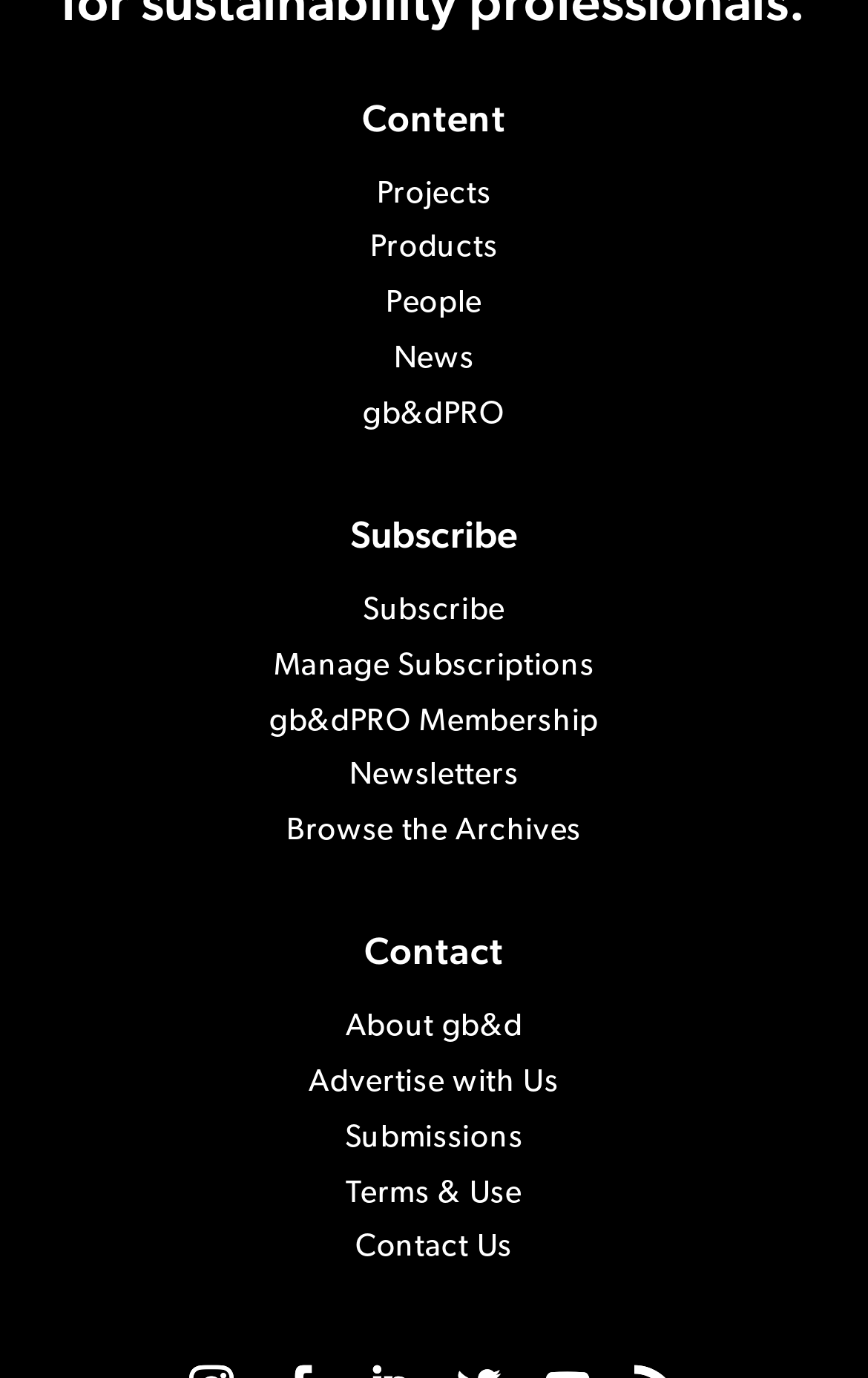What is the second link from the bottom?
Based on the screenshot, respond with a single word or phrase.

Terms & Use